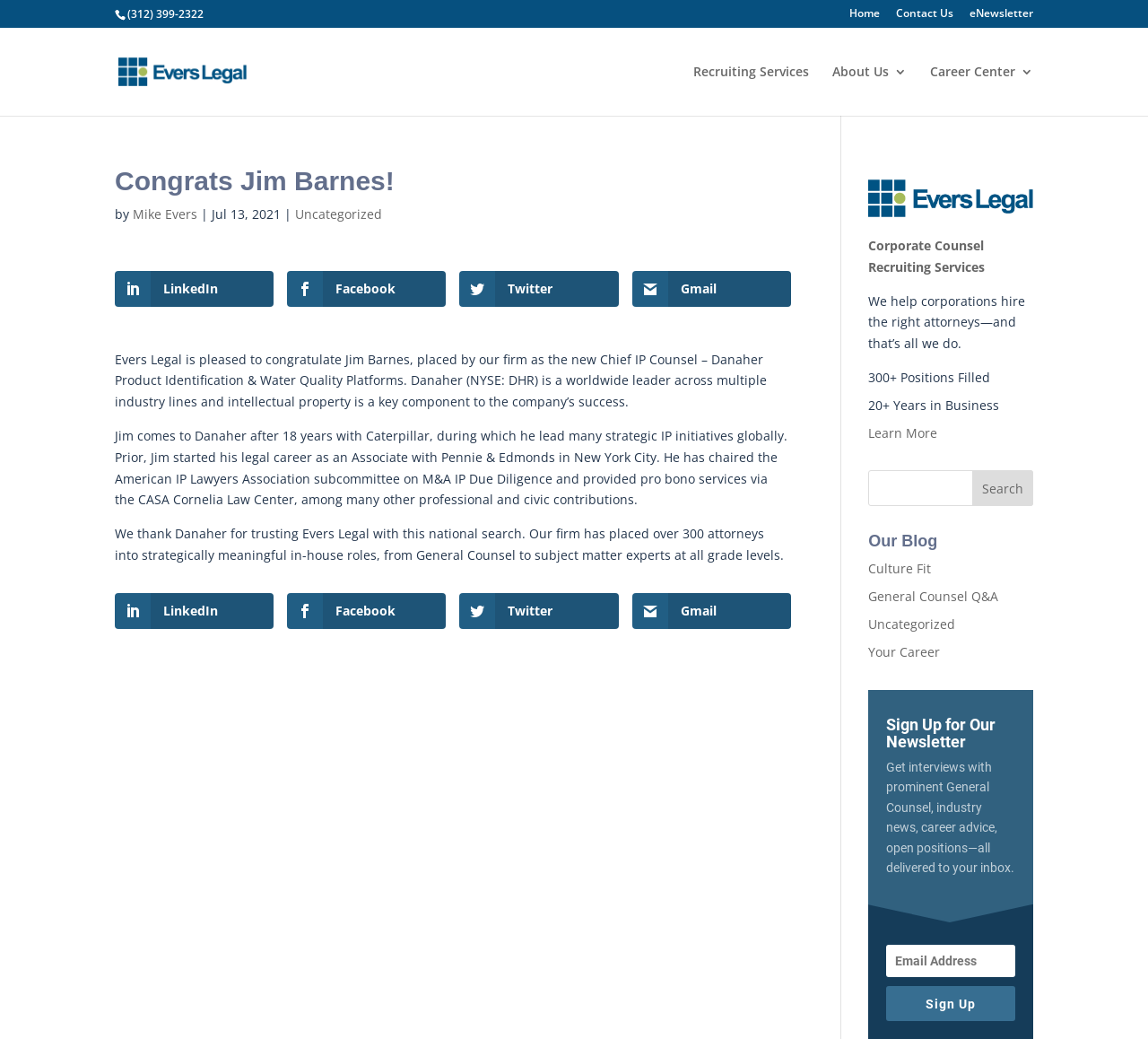Pinpoint the bounding box coordinates for the area that should be clicked to perform the following instruction: "Click the Home link".

[0.74, 0.008, 0.766, 0.026]